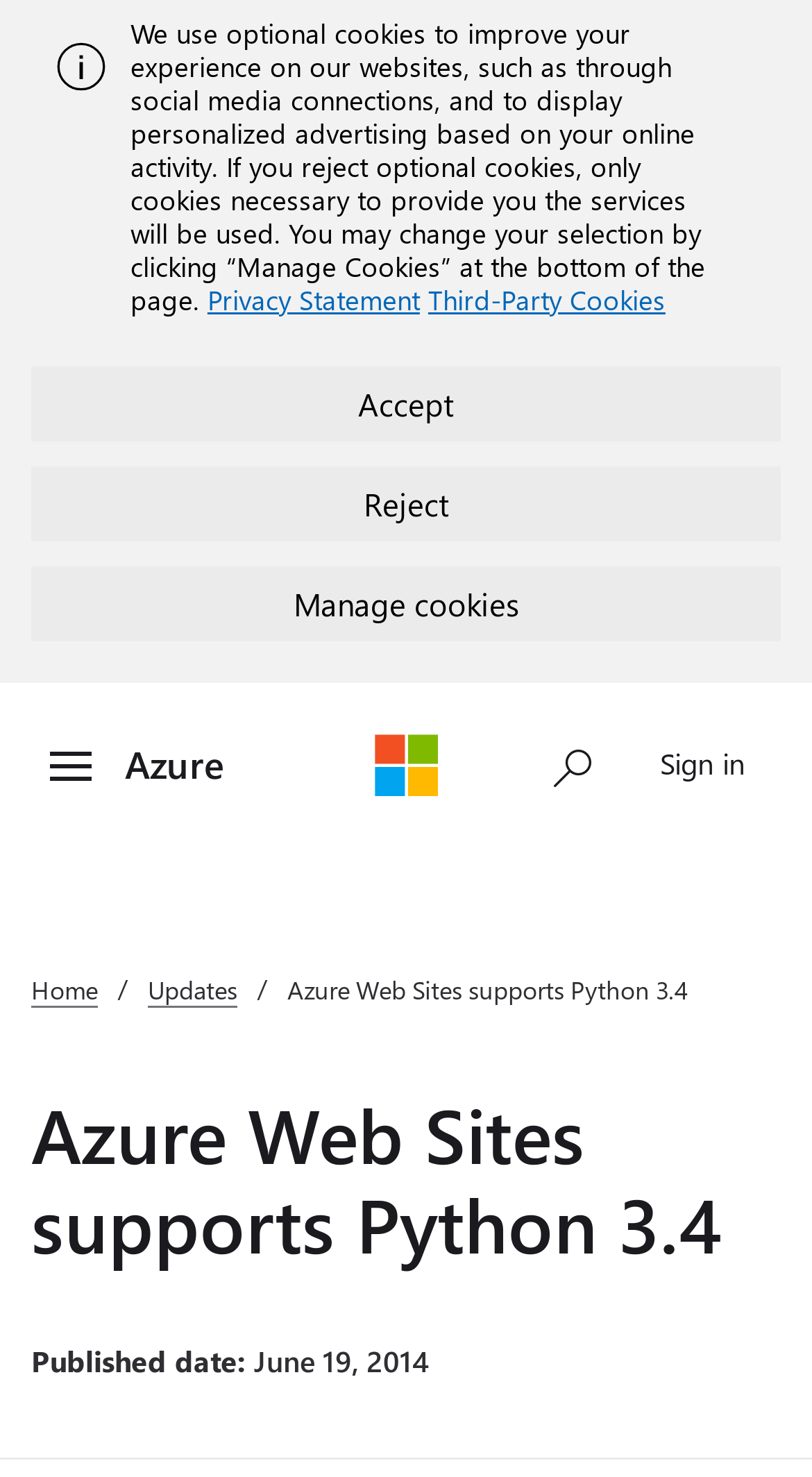Answer the question in one word or a short phrase:
What is the date of publication of the article?

June 19, 2014